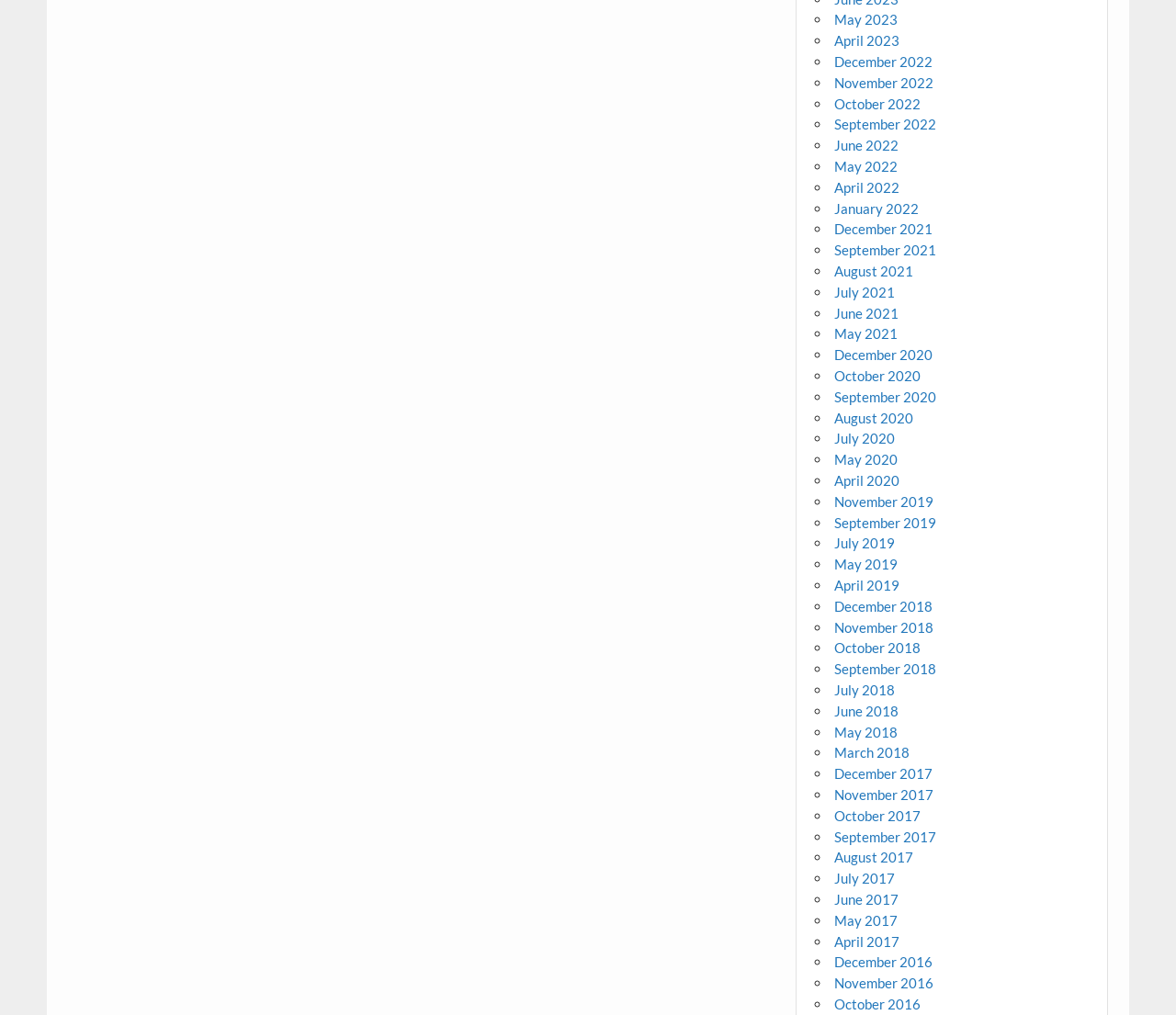Given the description November 2022, predict the bounding box coordinates of the UI element. Ensure the coordinates are in the format (top-left x, top-left y, bottom-right x, bottom-right y) and all values are between 0 and 1.

[0.71, 0.073, 0.794, 0.089]